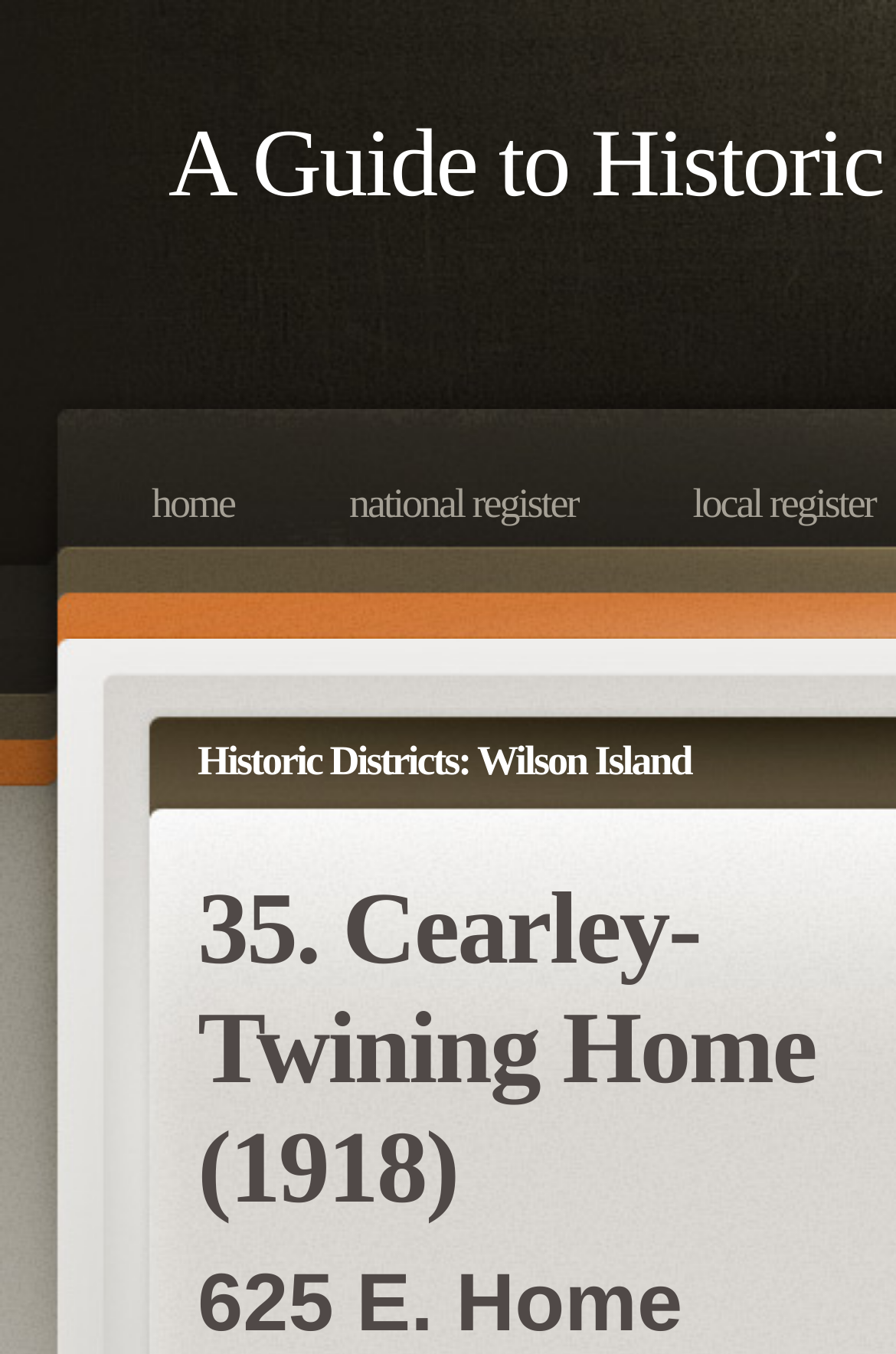Locate the bounding box of the UI element described in the following text: "Home".

[0.144, 0.338, 0.313, 0.406]